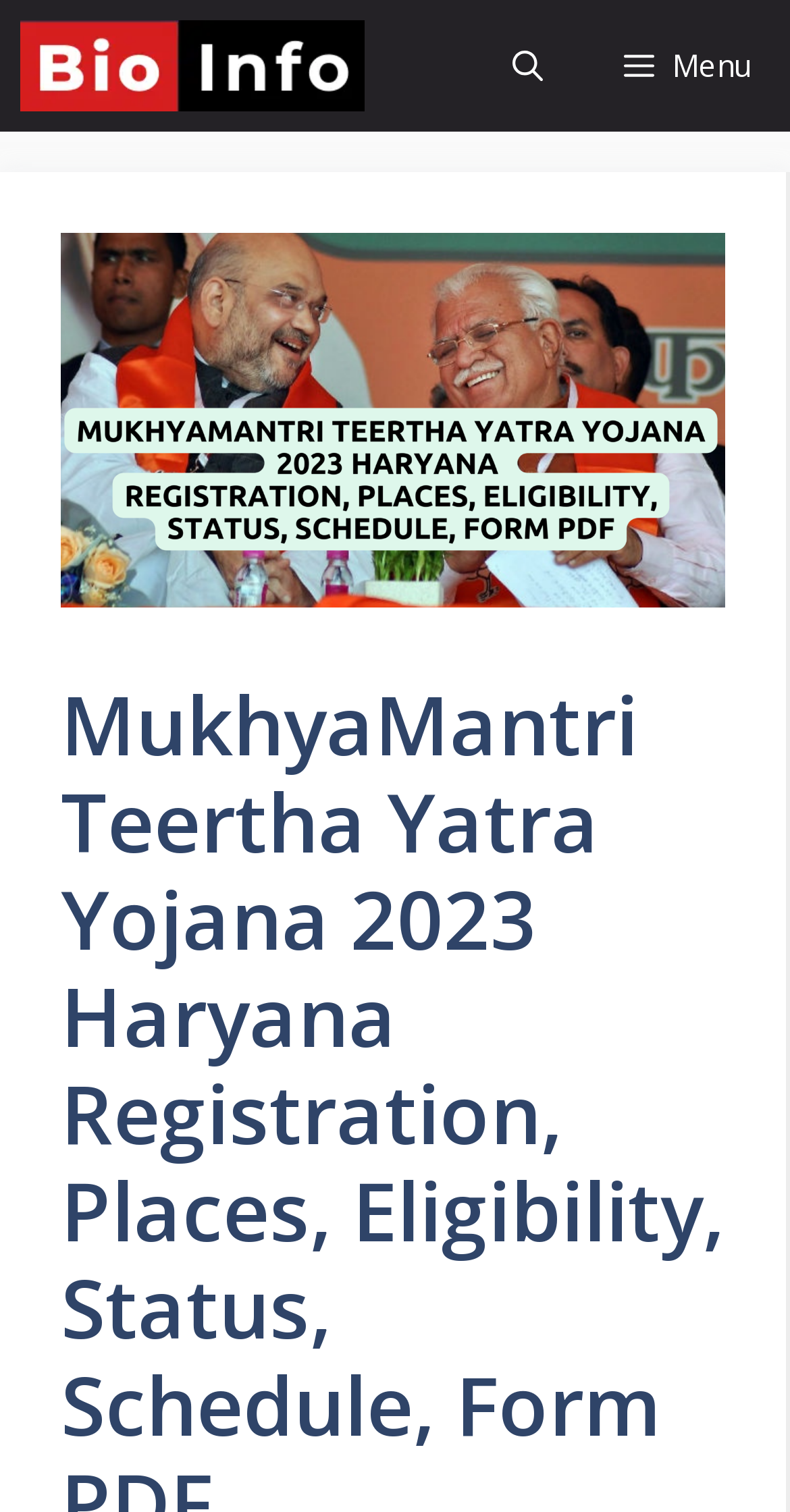Please extract and provide the main headline of the webpage.

MukhyaMantri Teertha Yatra Yojana 2023 Haryana Registration, Places, Eligibility, Status, Schedule, Form PDF